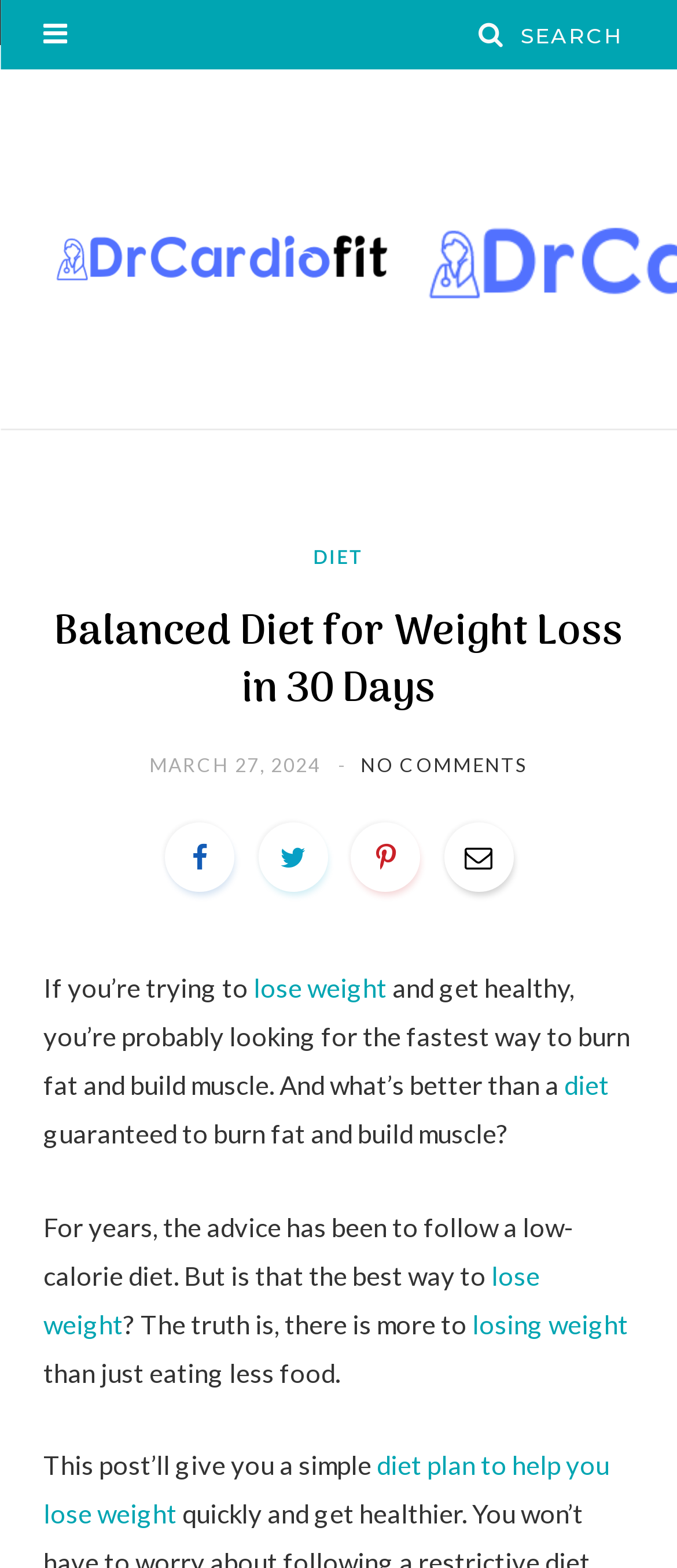Predict the bounding box coordinates of the UI element that matches this description: "lose weight". The coordinates should be in the format [left, top, right, bottom] with each value between 0 and 1.

[0.064, 0.803, 0.797, 0.854]